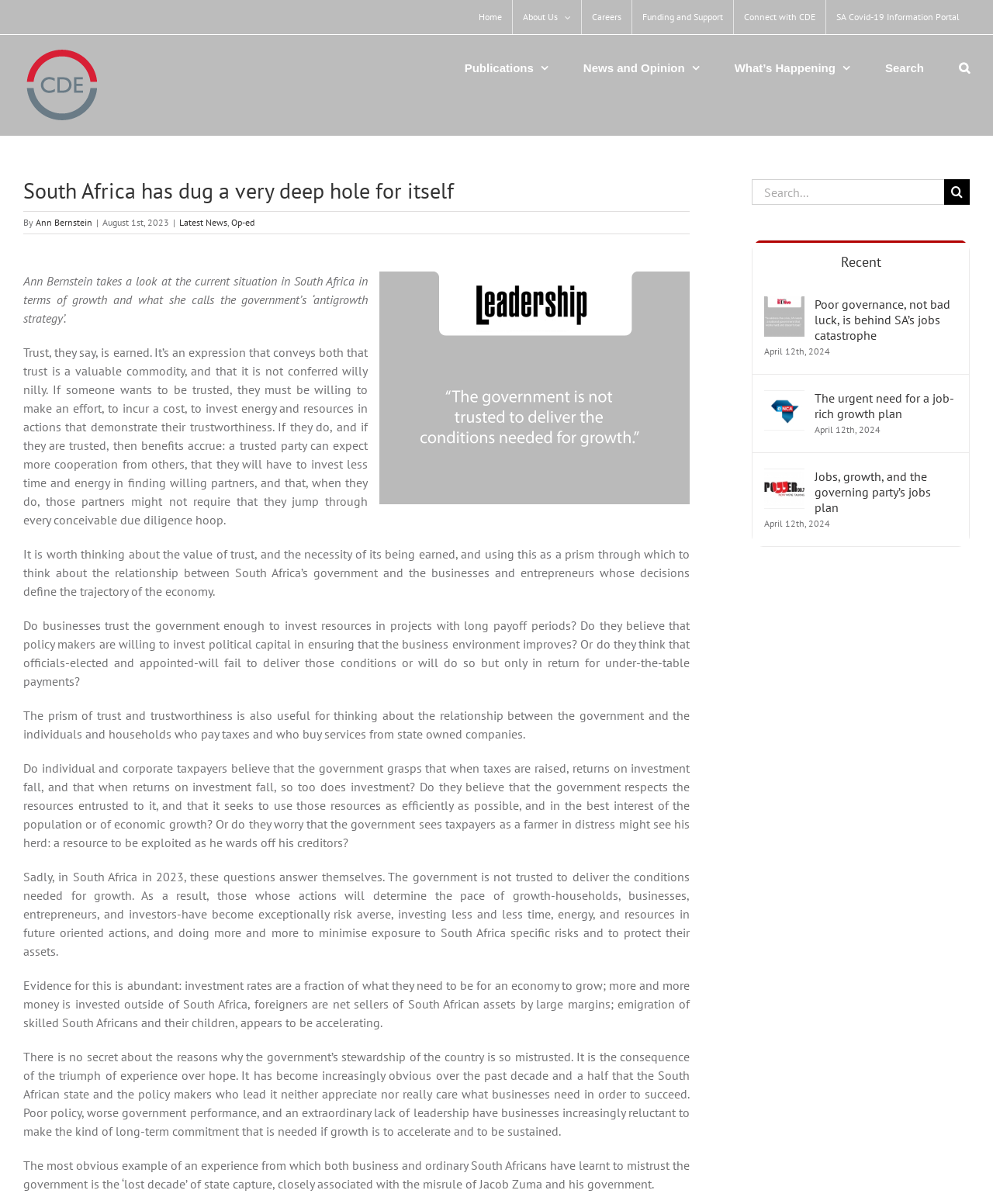Locate the bounding box coordinates of the area you need to click to fulfill this instruction: 'Subscribe to CDE'. The coordinates must be in the form of four float numbers ranging from 0 to 1: [left, top, right, bottom].

[0.674, 0.718, 0.831, 0.746]